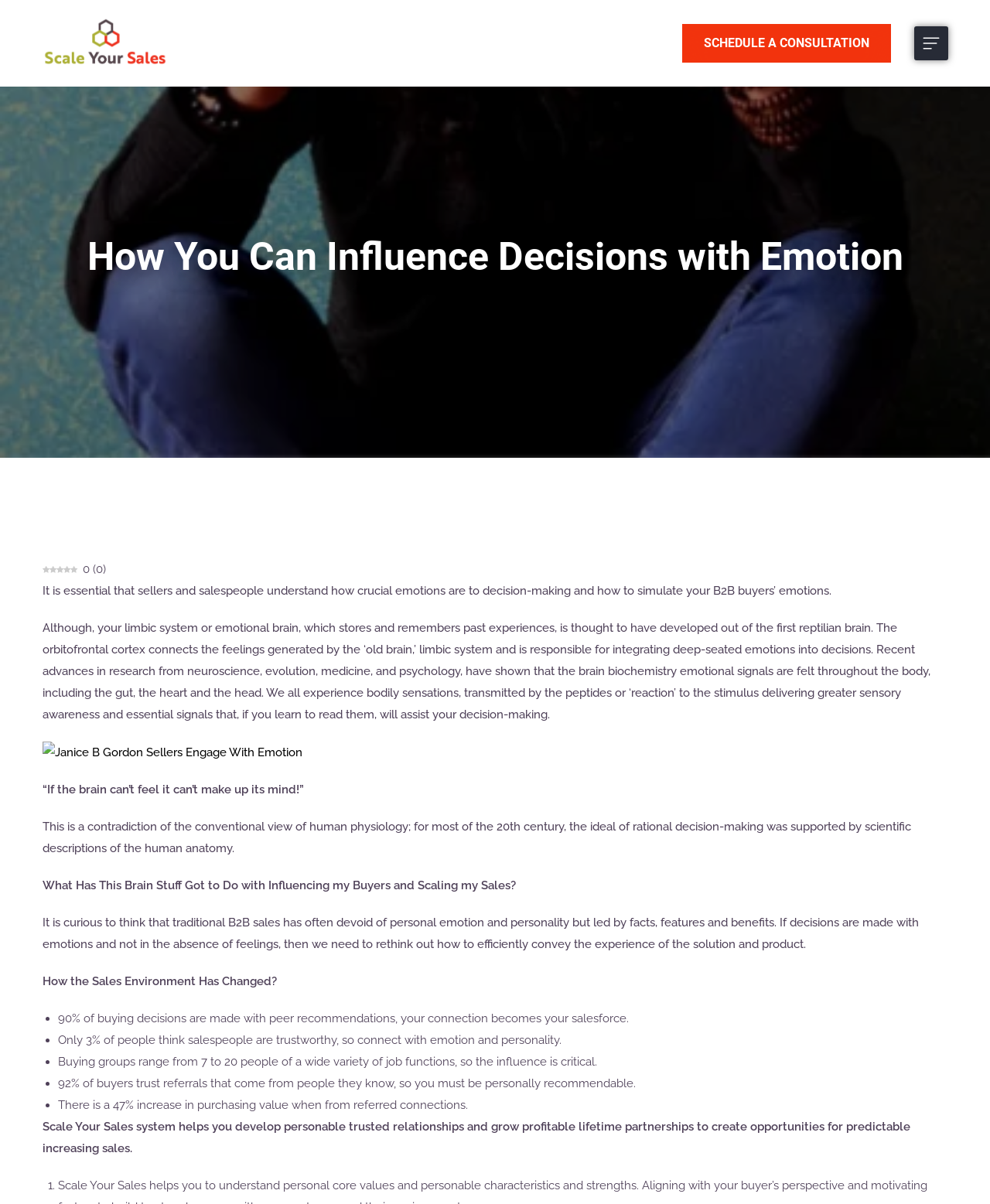Identify the bounding box coordinates for the region to click in order to carry out this instruction: "Read the blog". Provide the coordinates using four float numbers between 0 and 1, formatted as [left, top, right, bottom].

[0.766, 0.22, 0.961, 0.251]